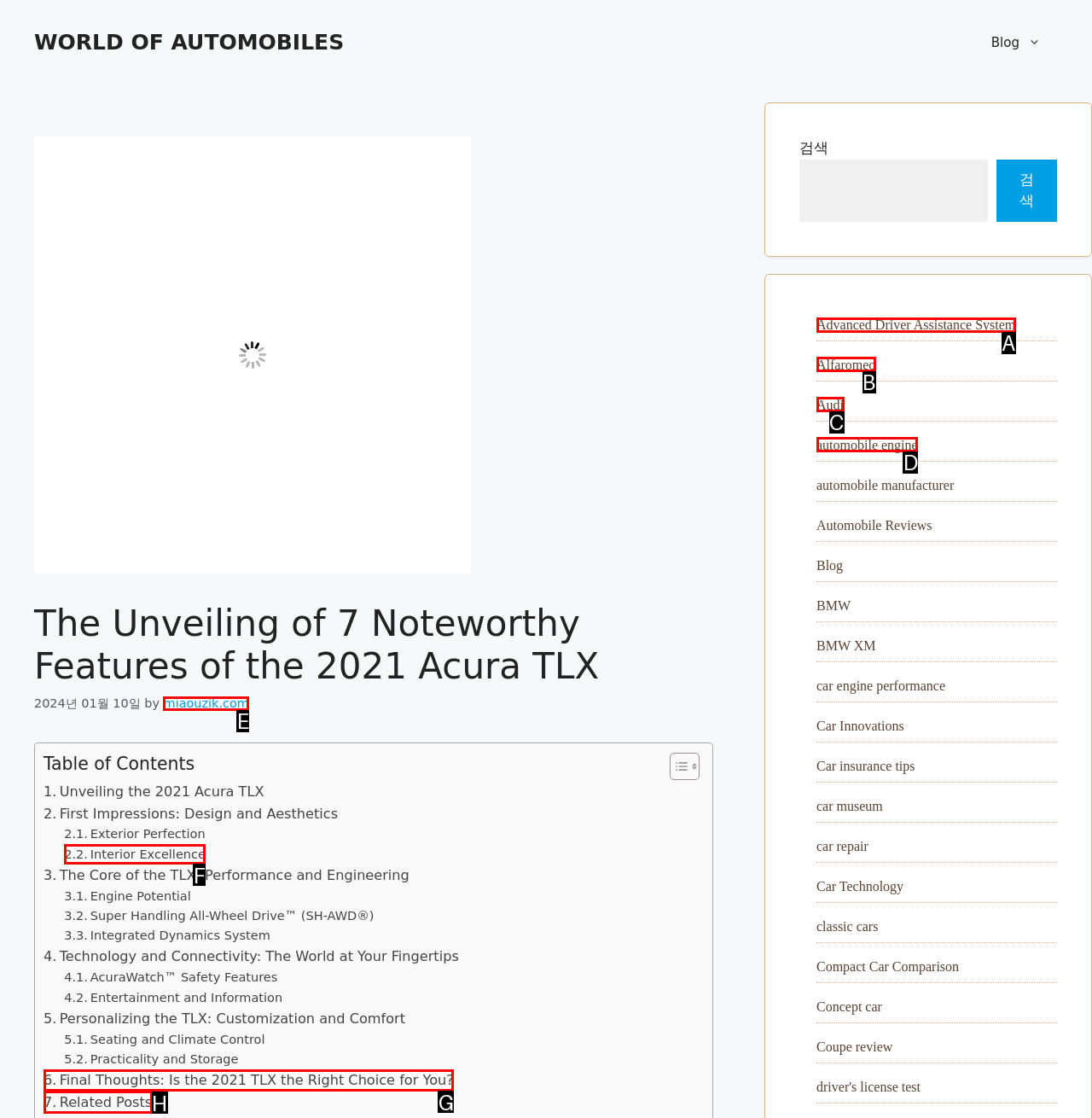Specify which HTML element I should click to complete this instruction: Explore the 'Advanced Driver Assistance System' link Answer with the letter of the relevant option.

A